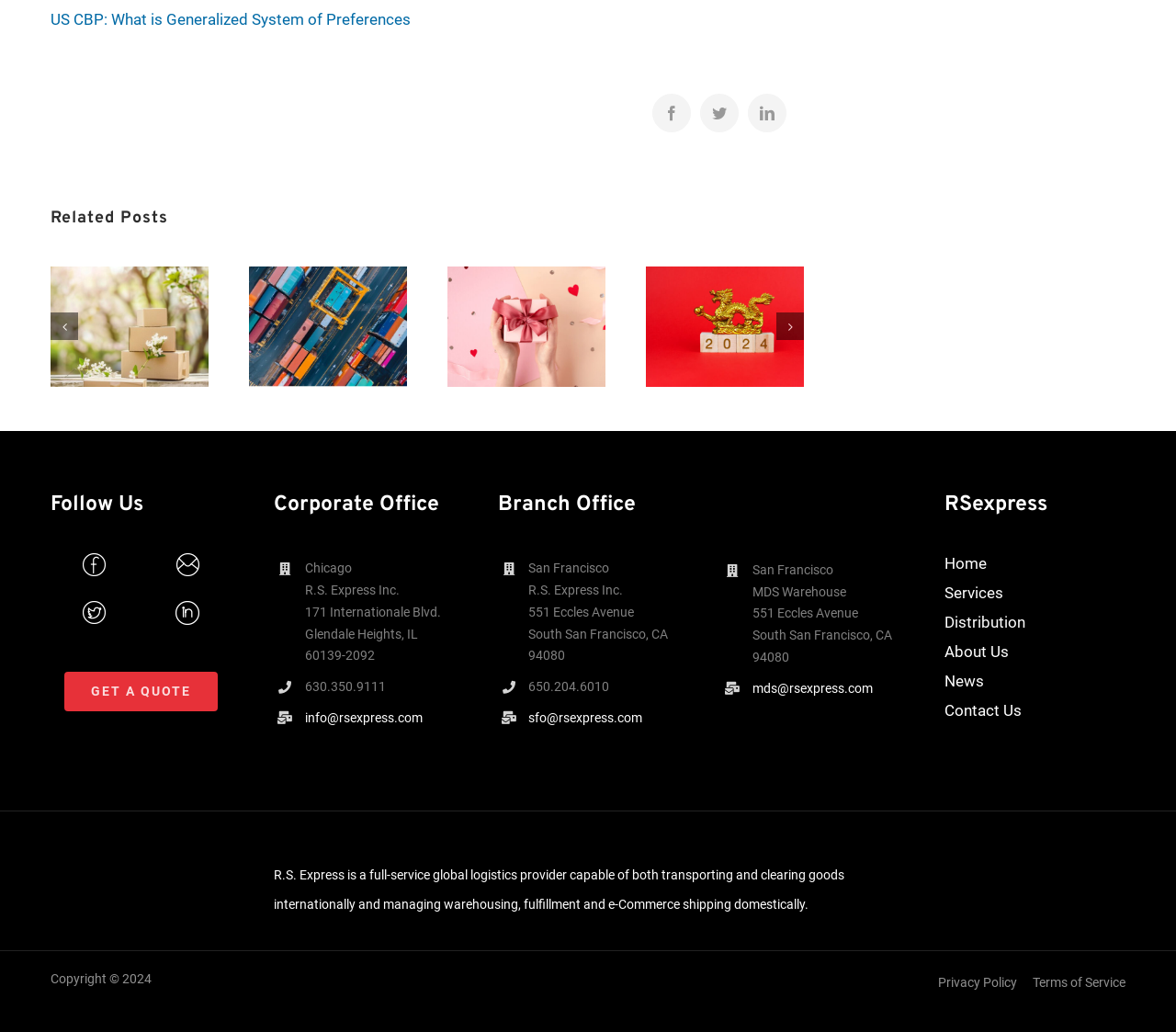Based on the visual content of the image, answer the question thoroughly: What is the location of the branch office?

I found the location of the branch office by looking at the 'Branch Office' section, where it is mentioned as 'San Francisco'.